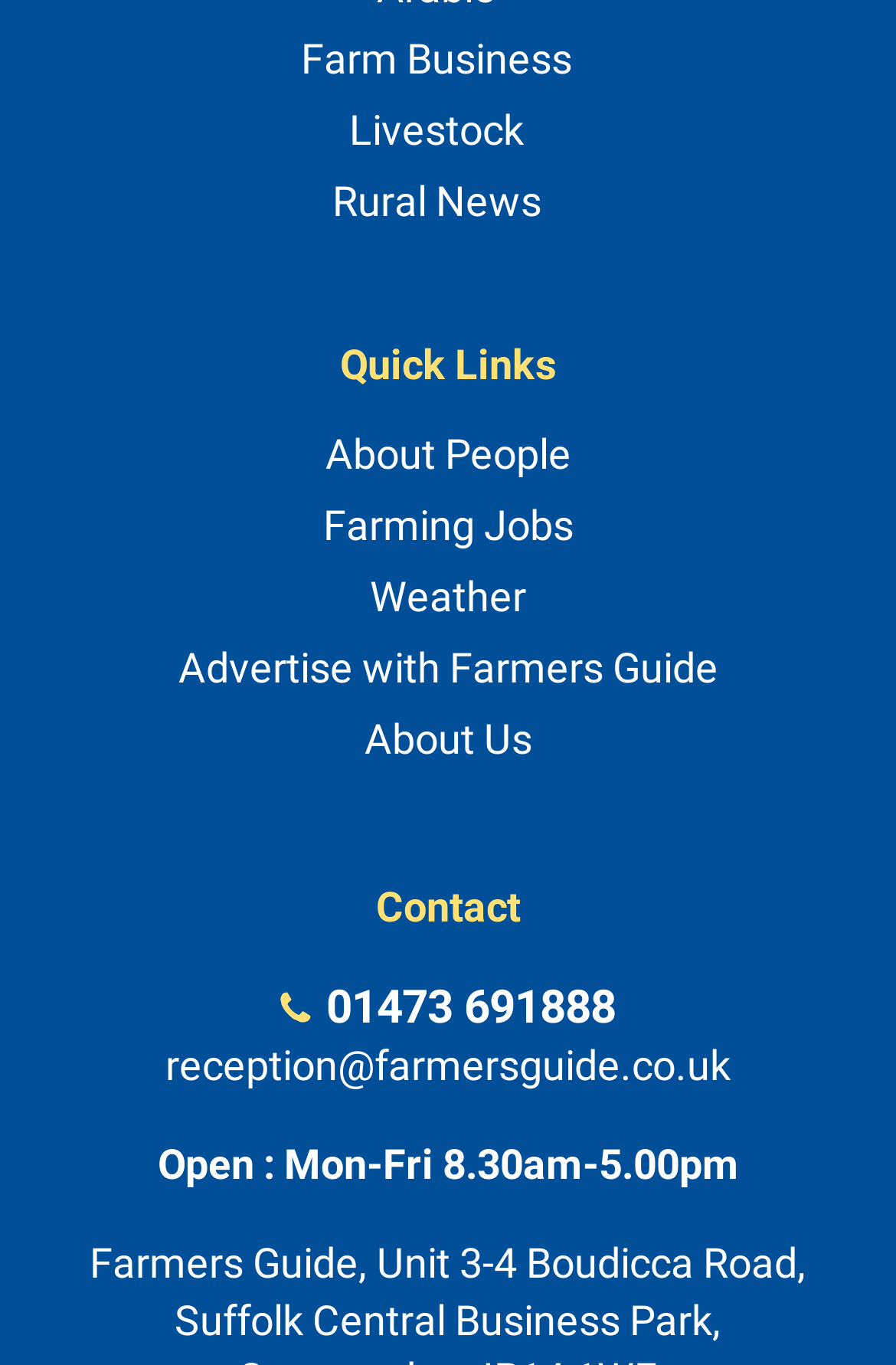Identify the bounding box coordinates necessary to click and complete the given instruction: "Click on Farm Business".

[0.051, 0.026, 0.923, 0.061]